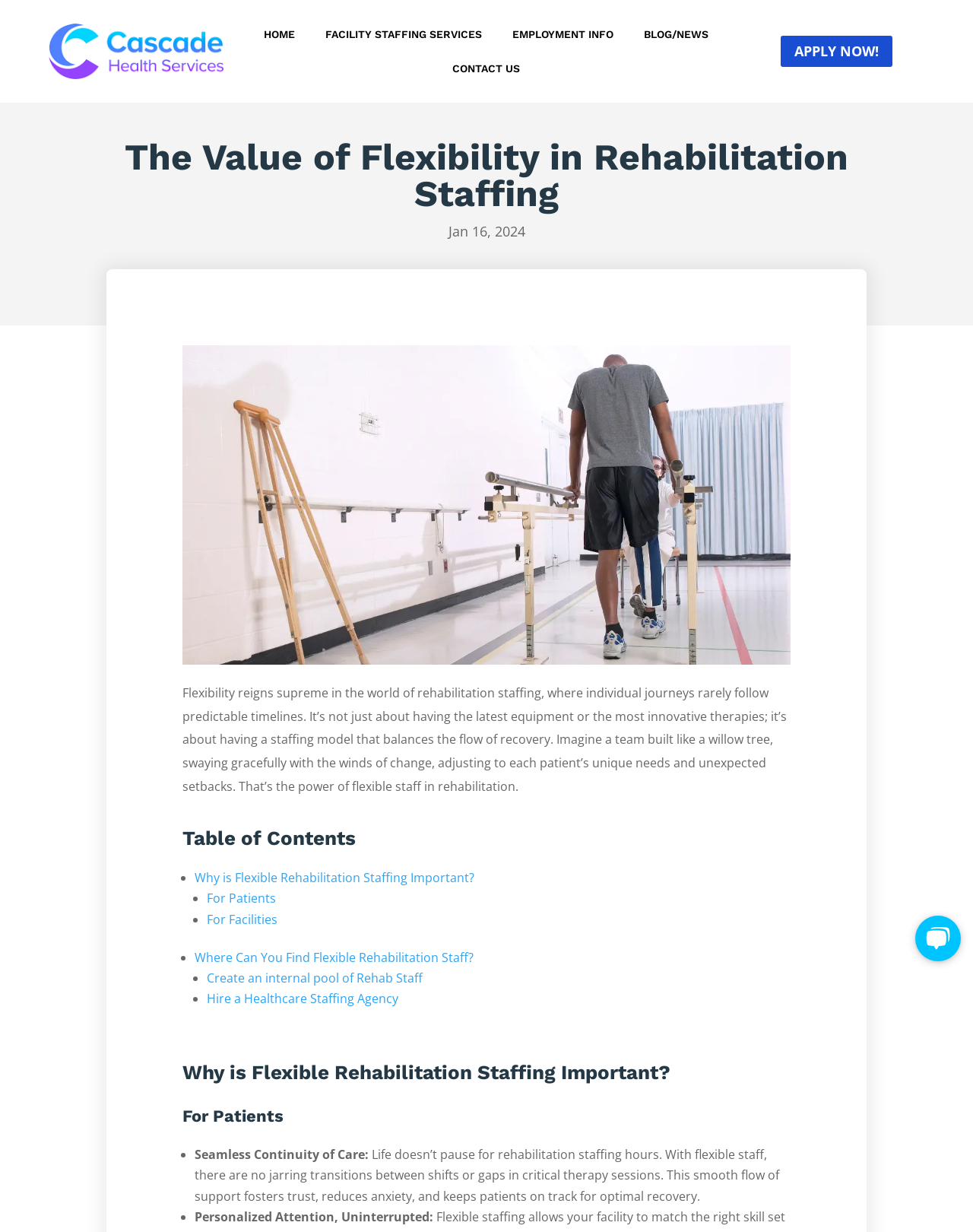Can you find the bounding box coordinates for the element that needs to be clicked to execute this instruction: "Click the CONTACT US link"? The coordinates should be given as four float numbers between 0 and 1, i.e., [left, top, right, bottom].

[0.465, 0.051, 0.535, 0.065]